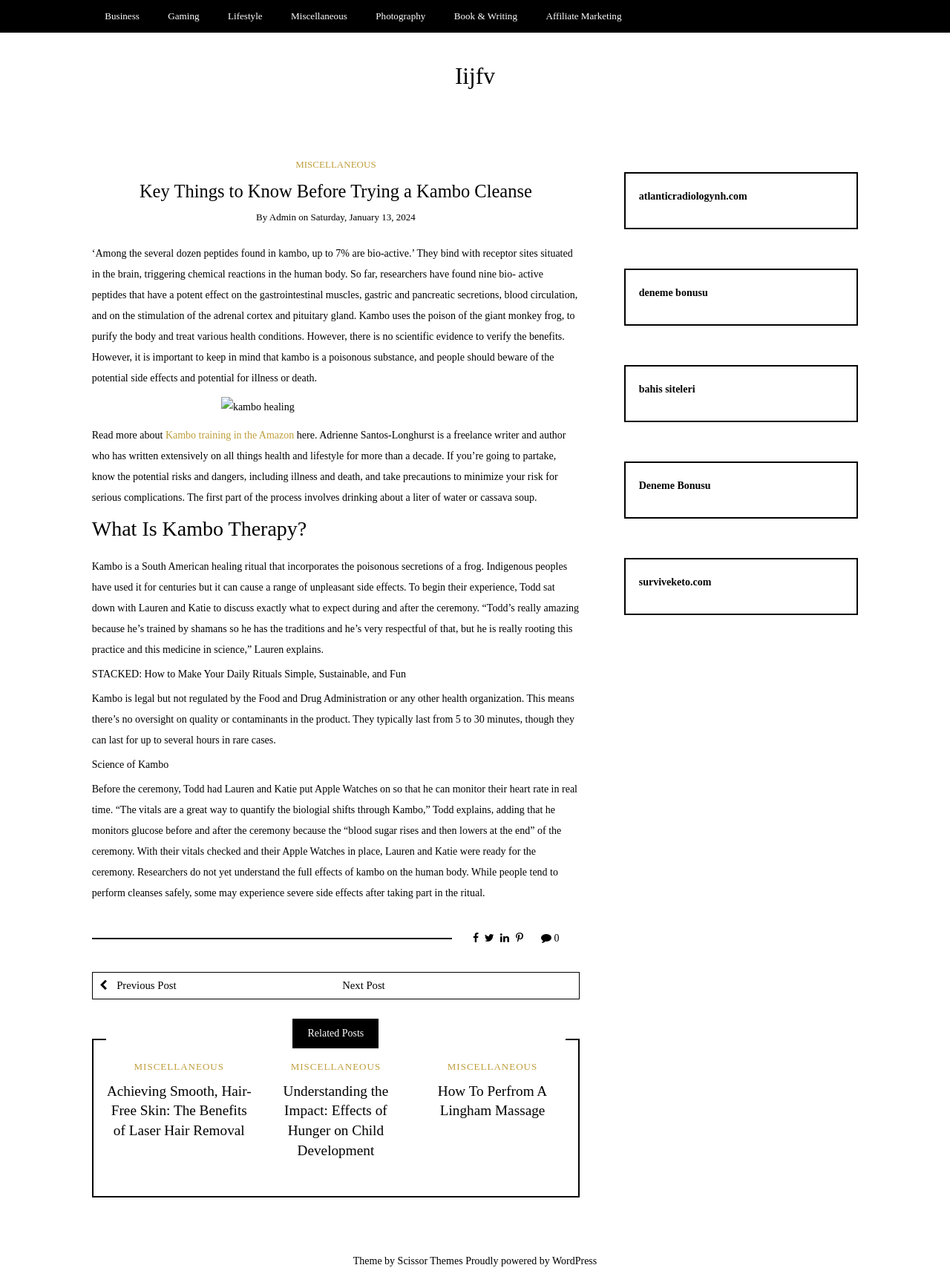What is the topic of the article?
Answer the question using a single word or phrase, according to the image.

Kambo Cleanse